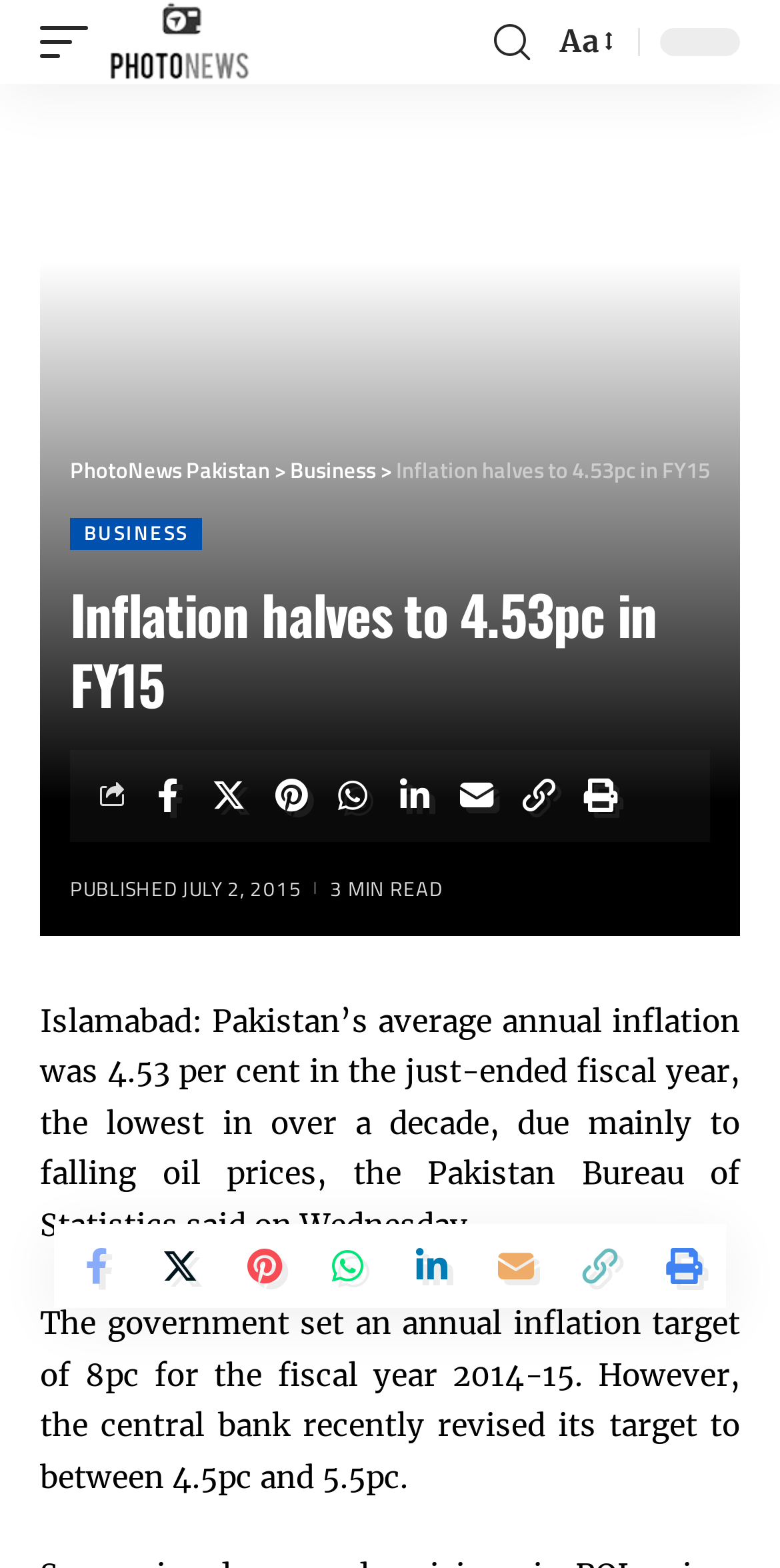Please reply with a single word or brief phrase to the question: 
How long does it take to read the article?

3 MIN READ